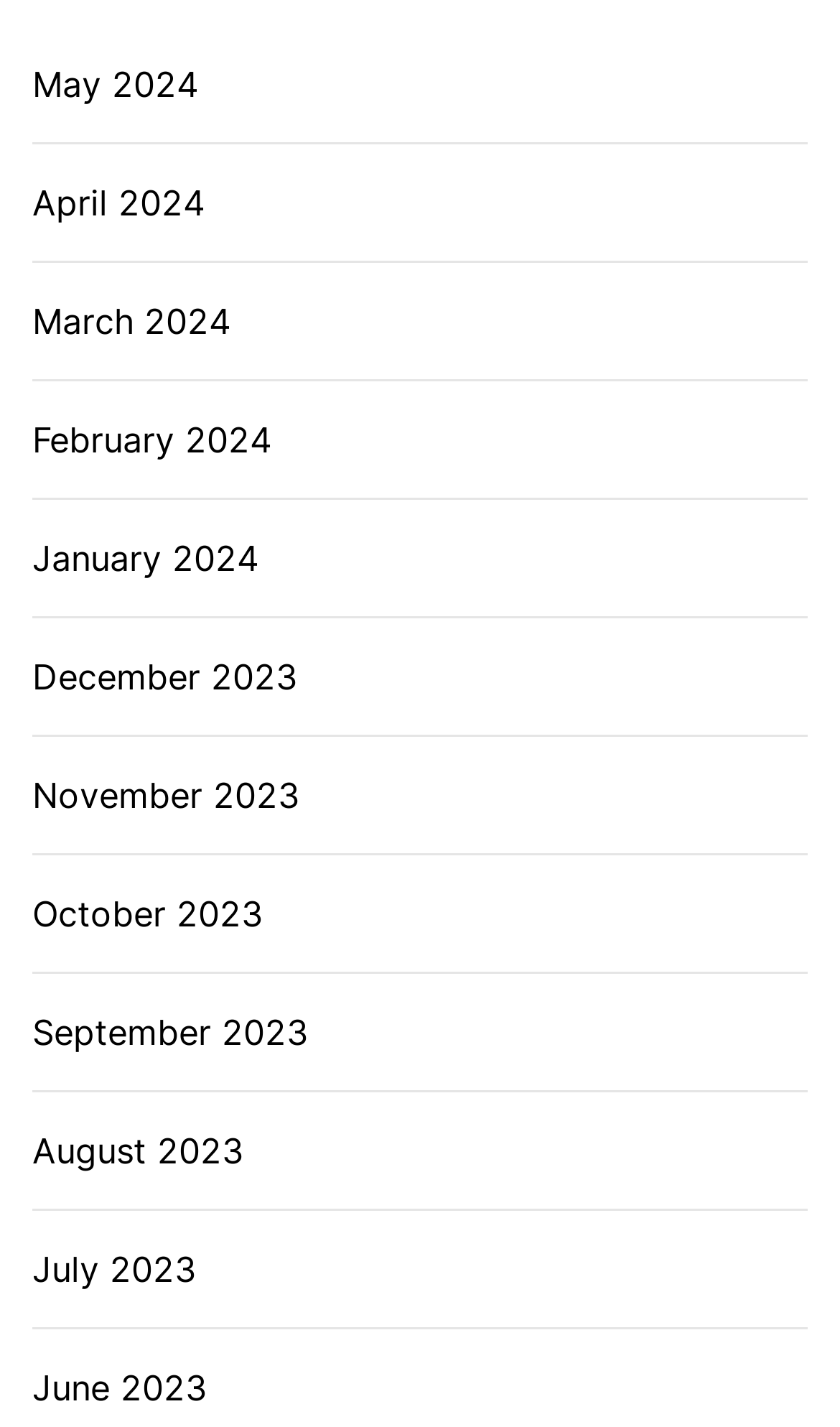Determine the bounding box coordinates for the HTML element described here: "October 2023".

[0.038, 0.622, 0.313, 0.658]